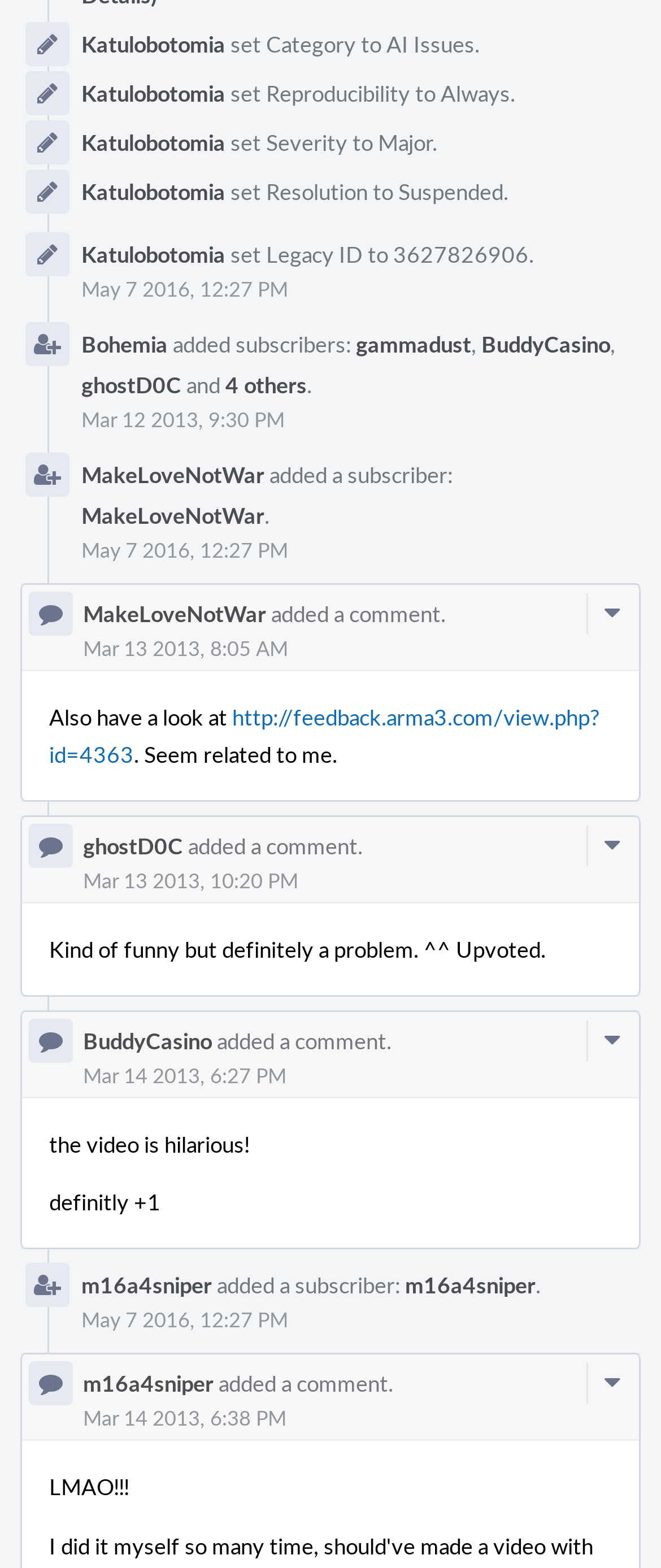Answer the question below in one word or phrase:
Who added a subscriber?

MakeLoveNotWar